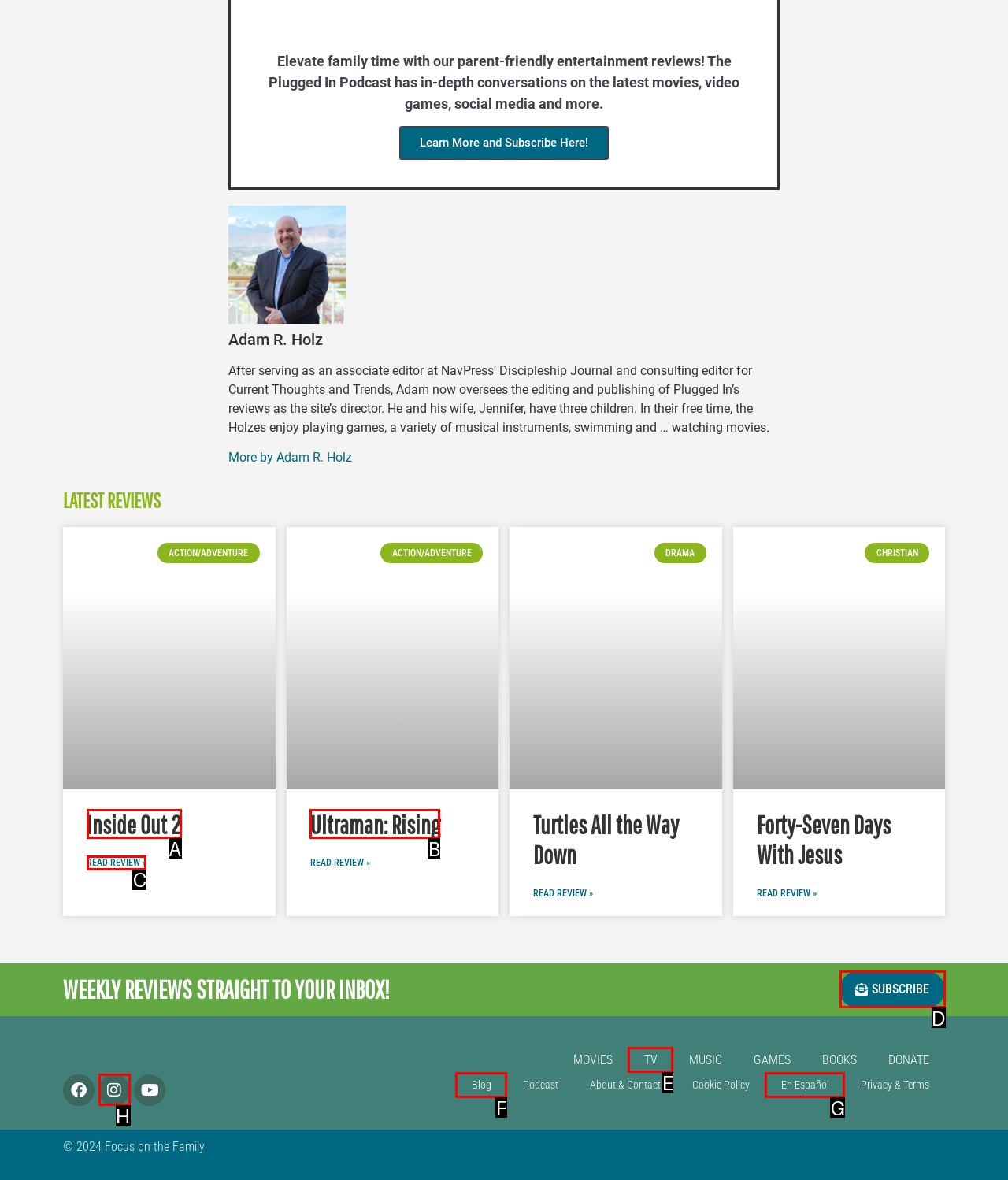Which UI element should be clicked to perform the following task: Read more about Inside Out 2? Answer with the corresponding letter from the choices.

C